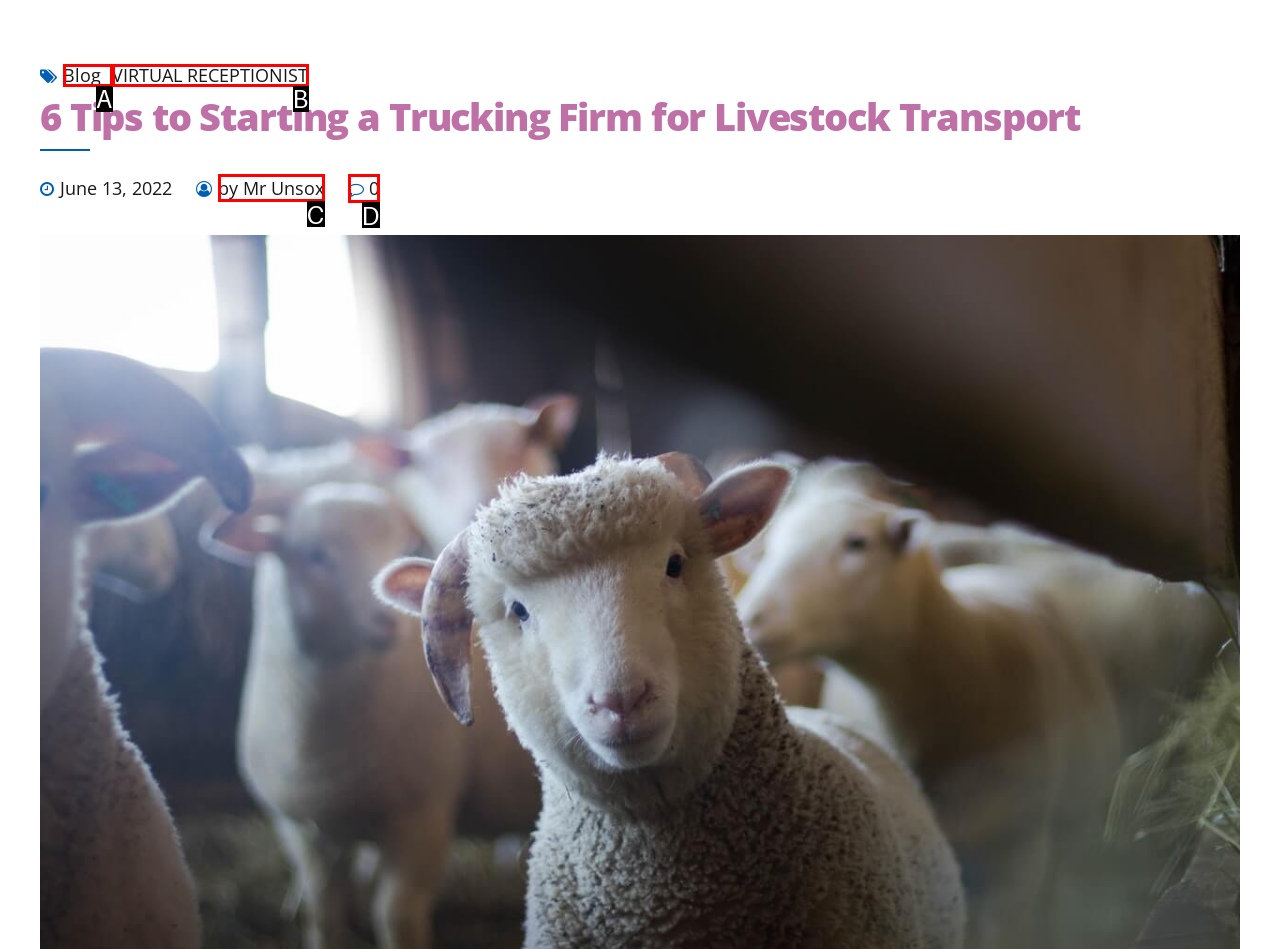From the options provided, determine which HTML element best fits the description: by Mr Unsox. Answer with the correct letter.

C